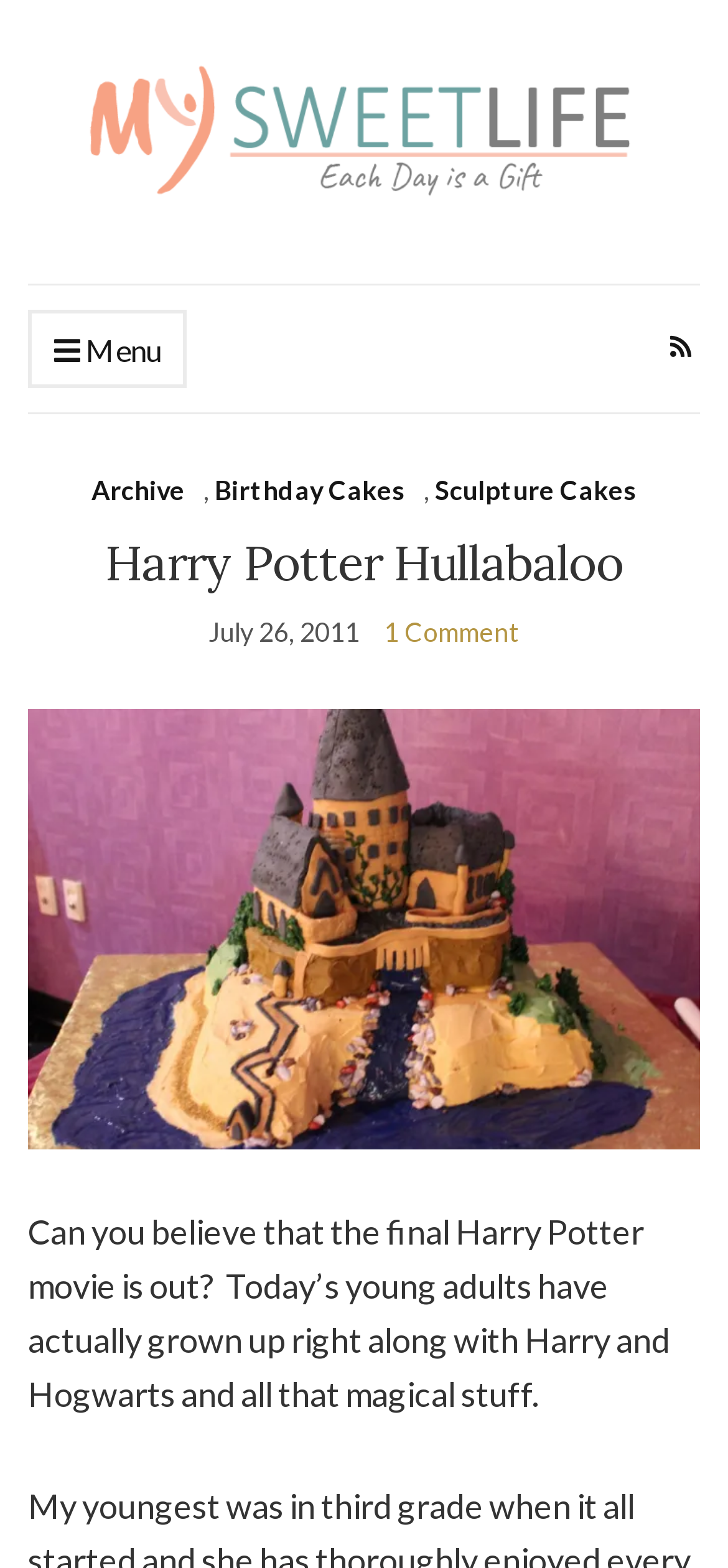What is the date of the article?
Please use the image to provide a one-word or short phrase answer.

July 26, 2011